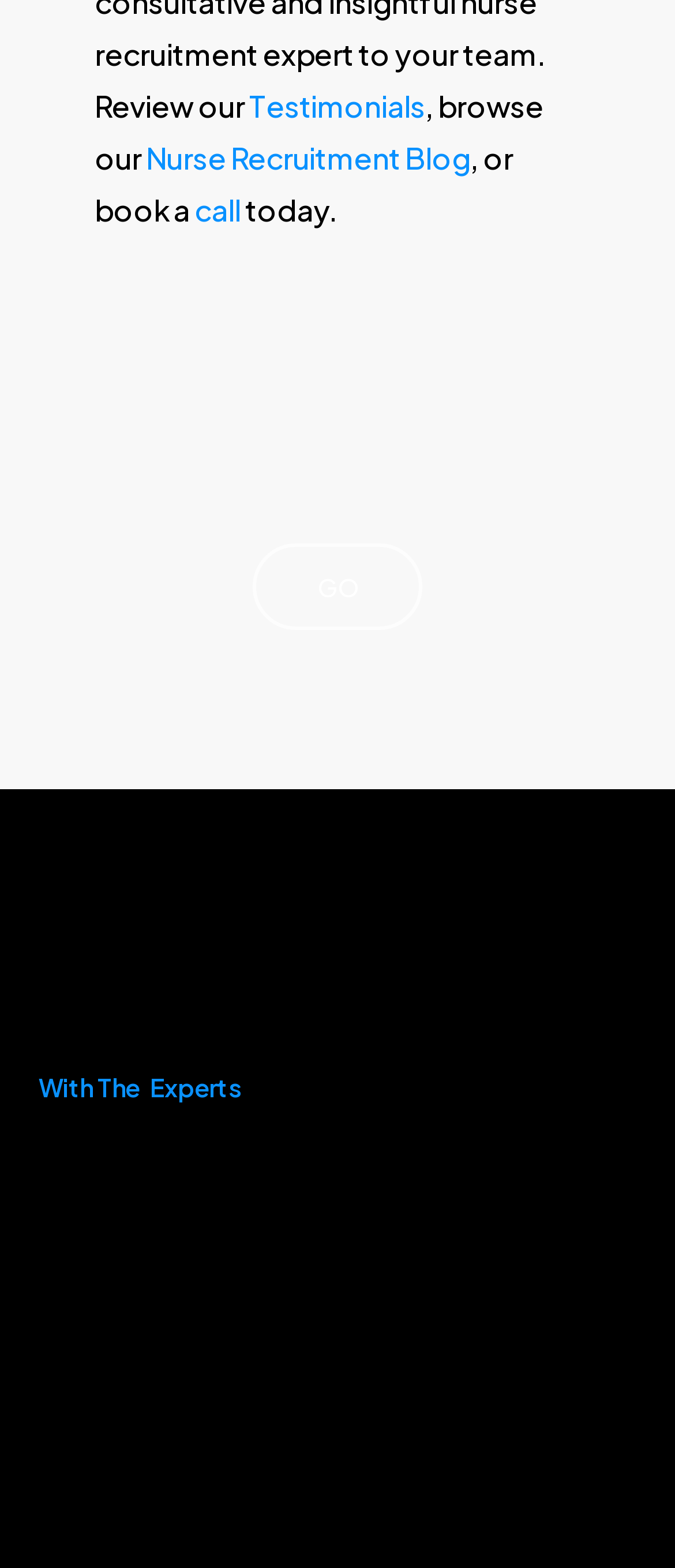Identify the bounding box coordinates of the region I need to click to complete this instruction: "book a call".

[0.288, 0.121, 0.356, 0.146]